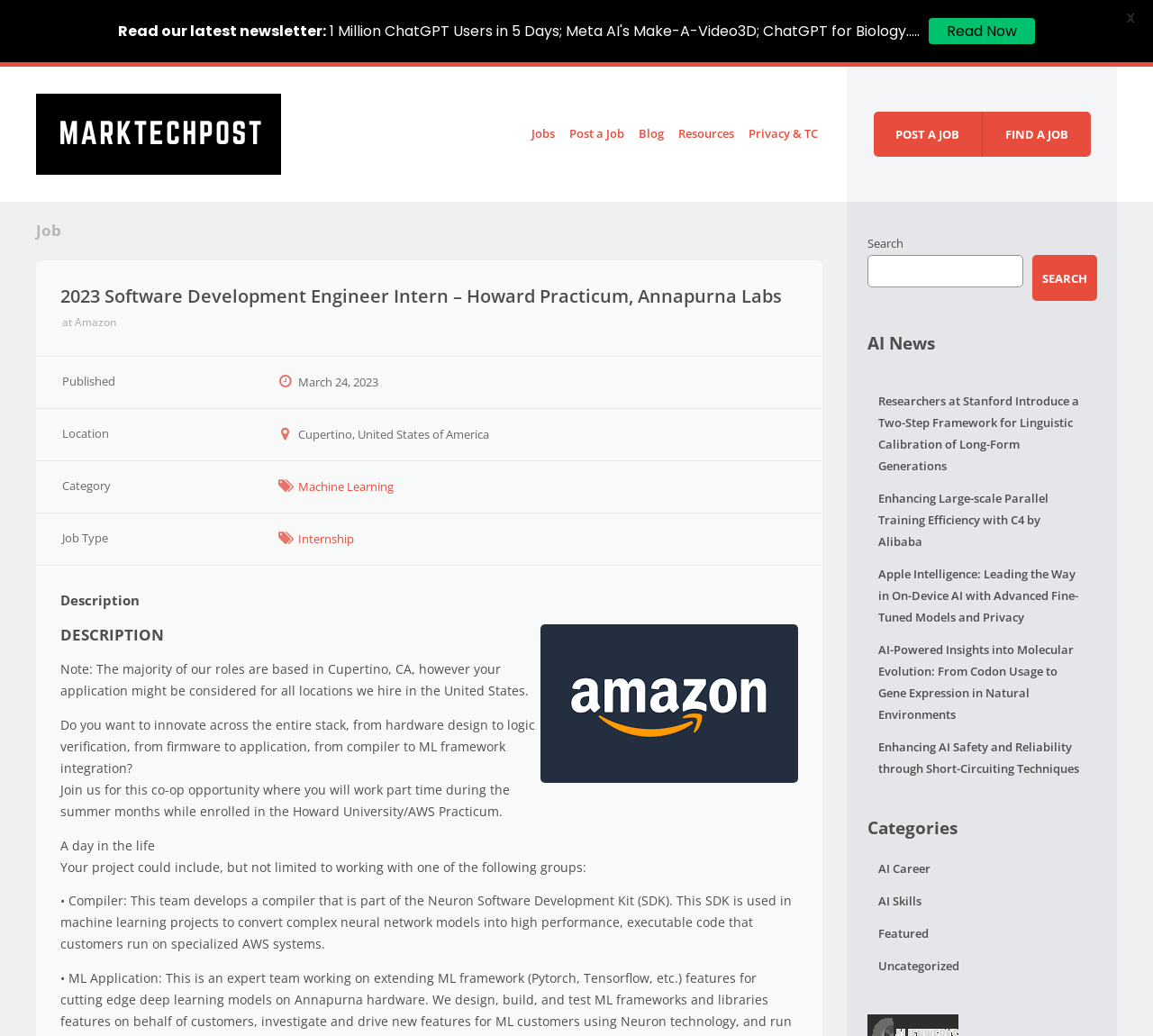What is the name of the program mentioned in the job posting?
Using the information from the image, answer the question thoroughly.

The name of the program can be found in the job posting details, specifically in the description section, which mentions that the job is part of the Howard University/AWS Practicum program.